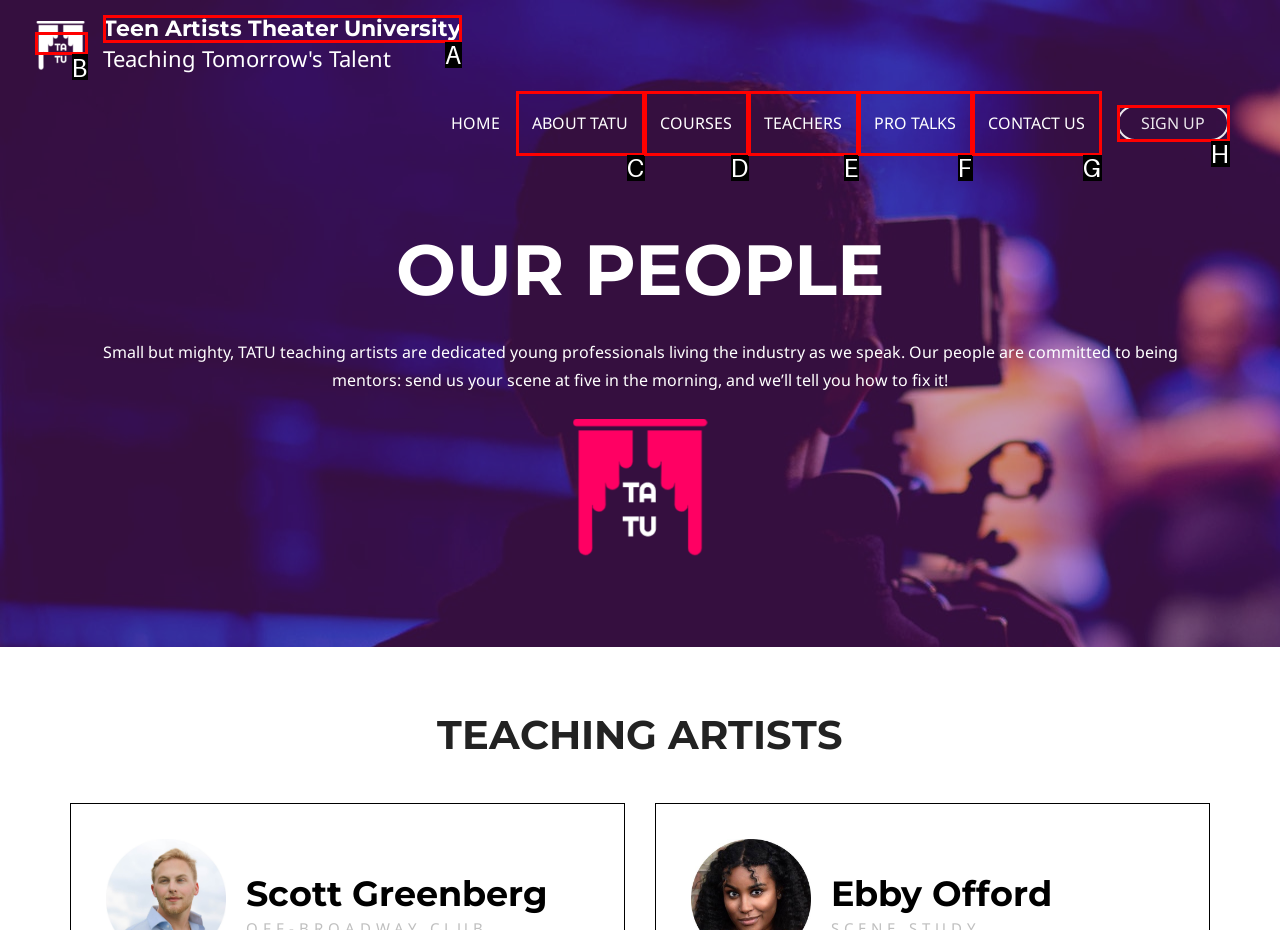Based on the element description: Ethics and Compliance, choose the best matching option. Provide the letter of the option directly.

None